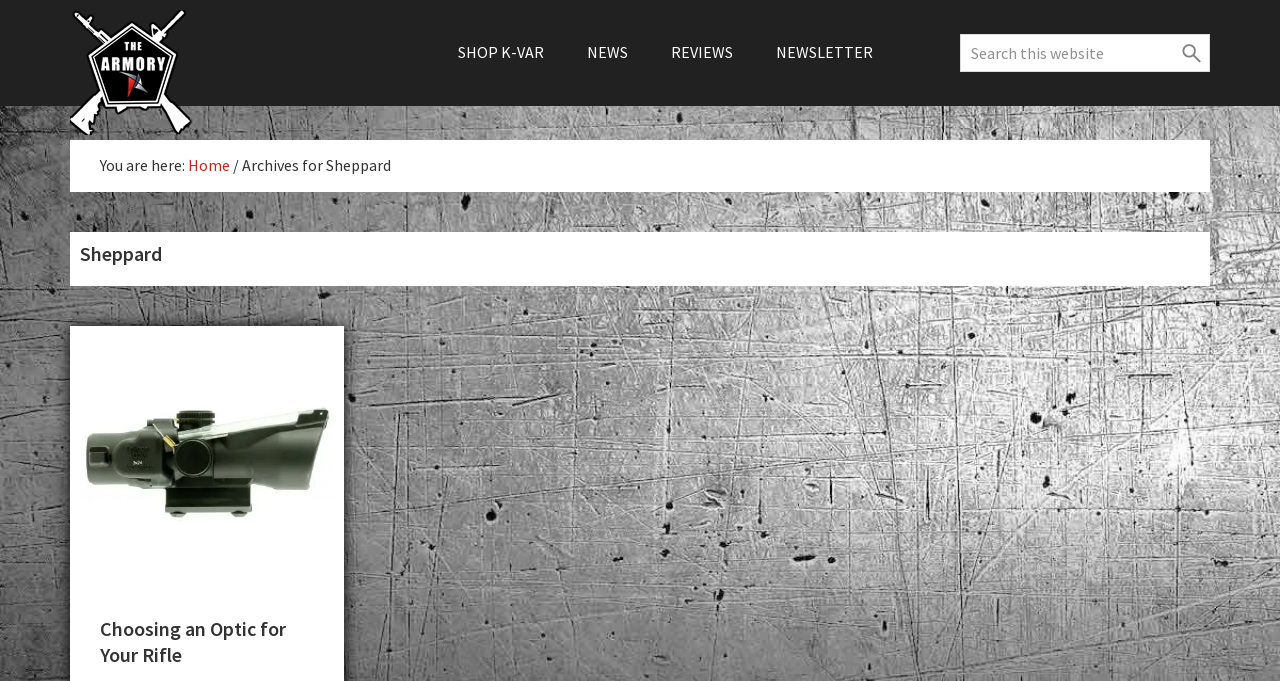What is the purpose of the search box?
Answer with a single word or phrase, using the screenshot for reference.

Search this website